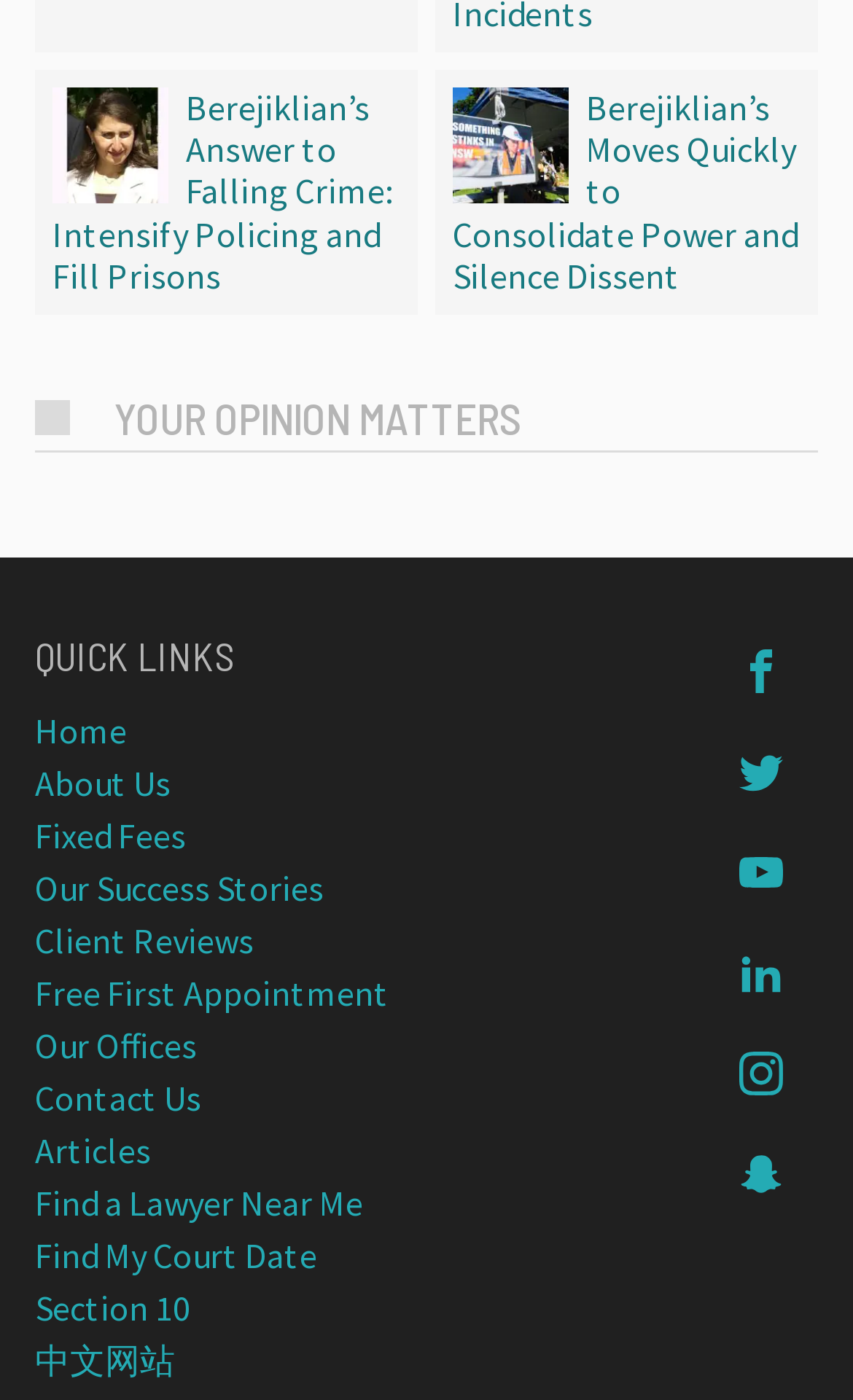Determine the bounding box coordinates for the UI element matching this description: "Find My Court Date".

[0.041, 0.881, 0.372, 0.912]